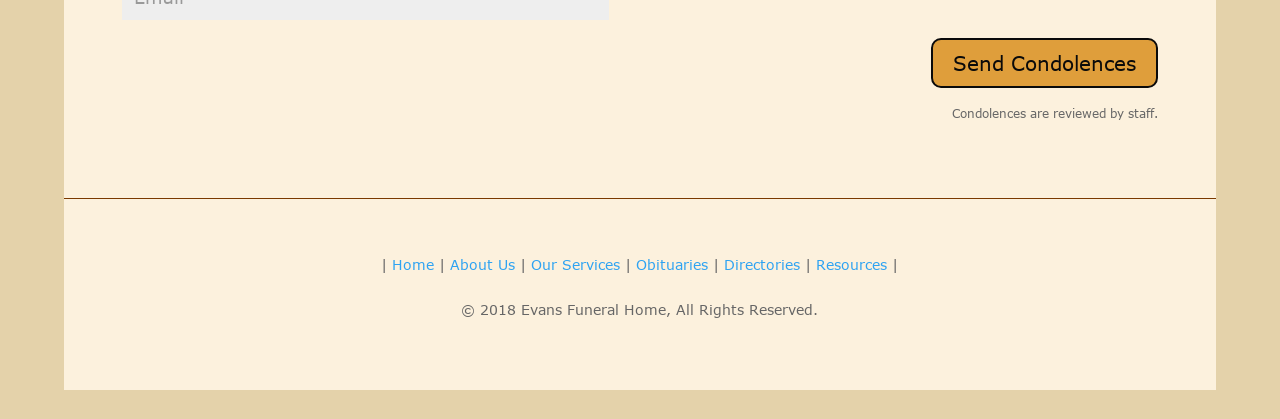Locate and provide the bounding box coordinates for the HTML element that matches this description: "Obituaries".

[0.497, 0.612, 0.554, 0.653]